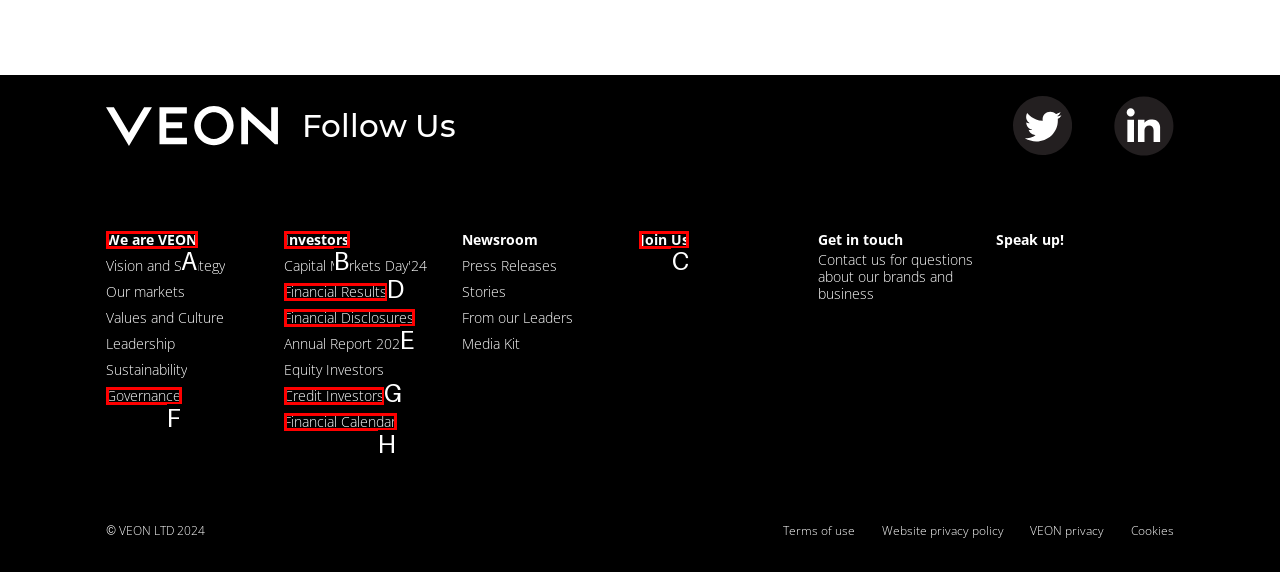Select the option that fits this description: Governance
Answer with the corresponding letter directly.

F